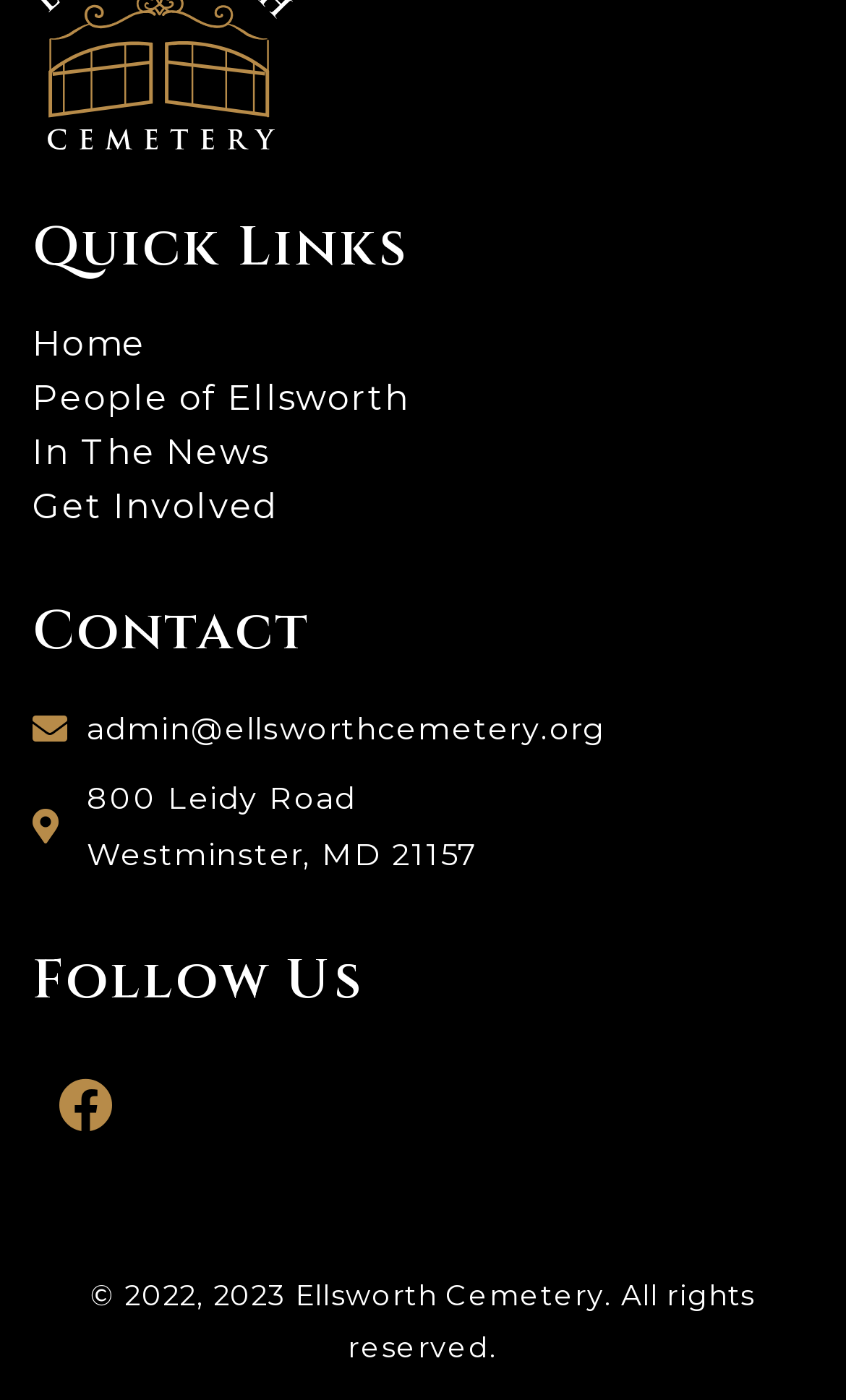What is the contact email?
From the image, provide a succinct answer in one word or a short phrase.

admin@ellsworthcemetery.org